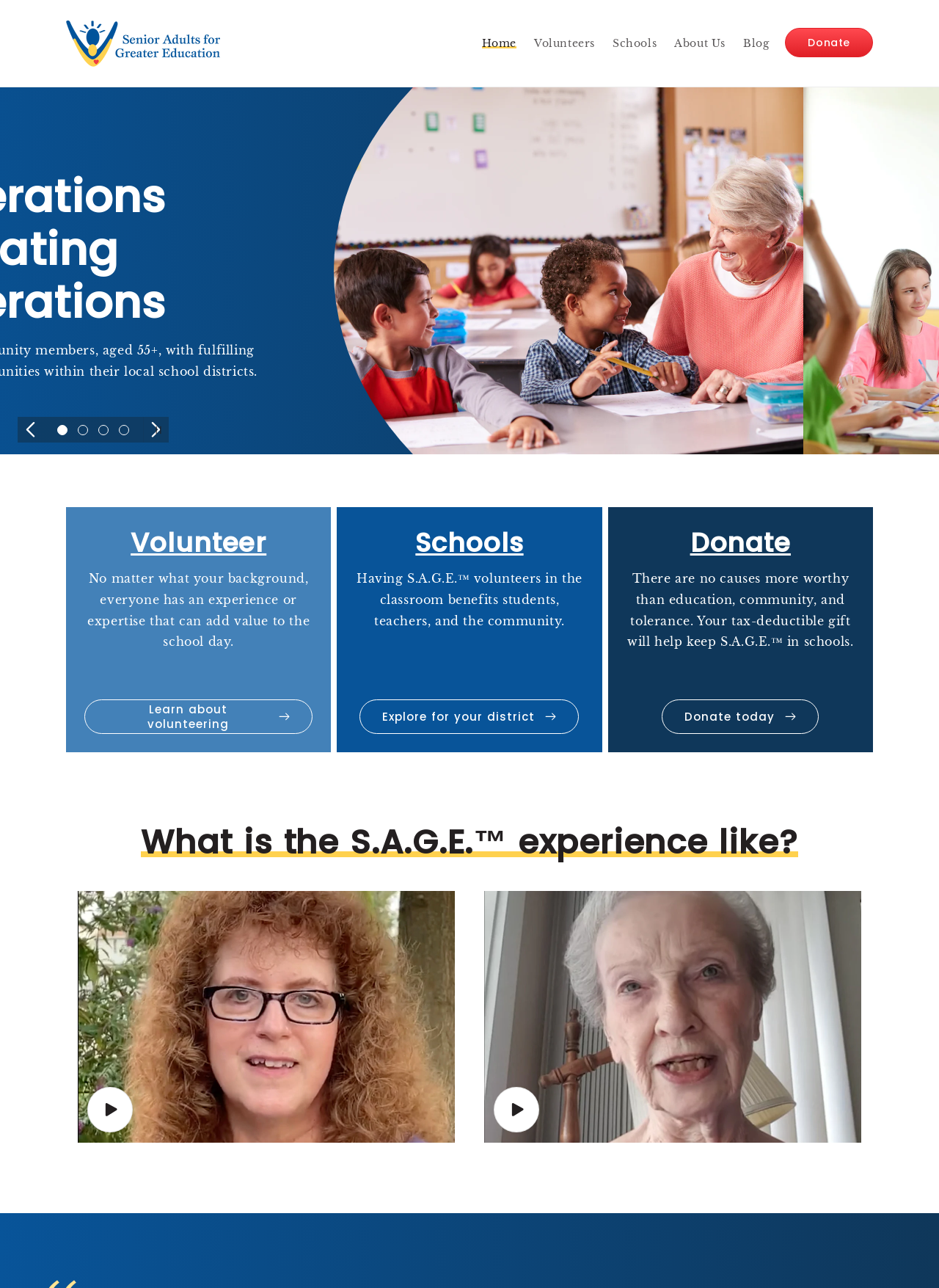What is the name of the organization?
Examine the image and provide an in-depth answer to the question.

The name of the organization can be found in the logo at the top left corner of the webpage, which says 'Logo for Senior Adults for Greater Education (S.A.G.E)'.